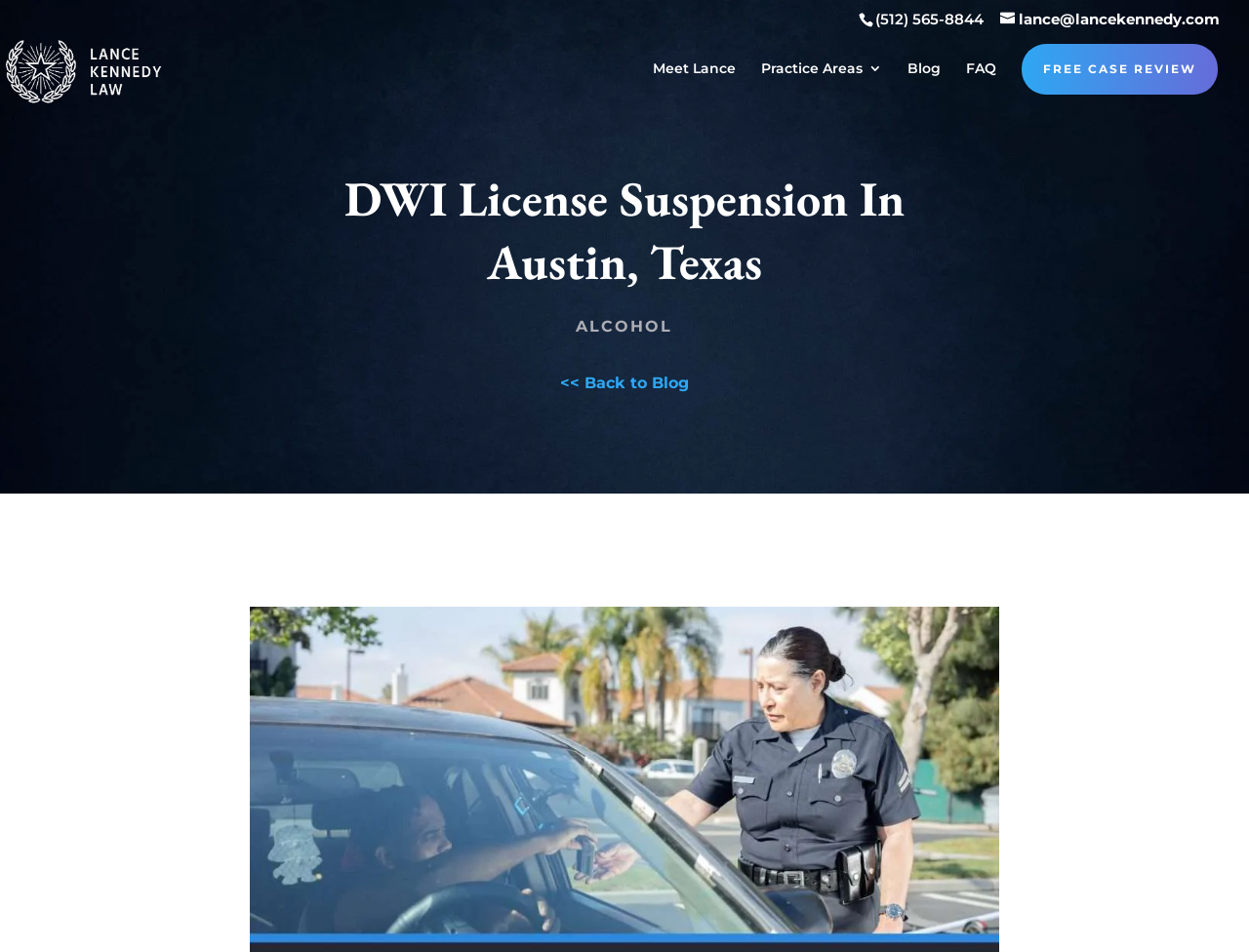Give a one-word or one-phrase response to the question:
What is the text of the heading element?

DWI License Suspension In Austin, Texas